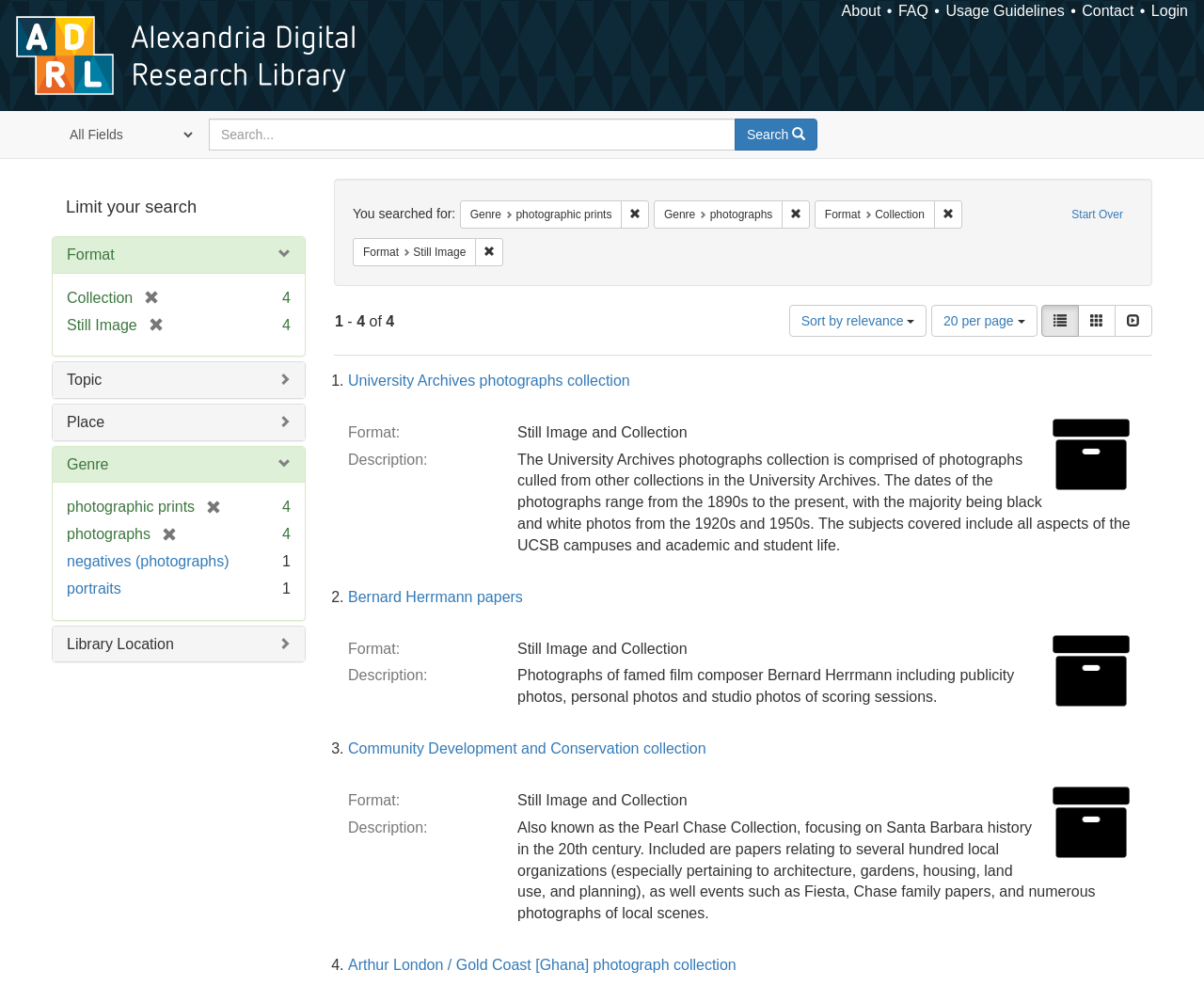Can you look at the image and give a comprehensive answer to the question:
How many results are displayed per page?

I found the answer by looking at the button element with the text '20 per page' which is part of the results navigation section.